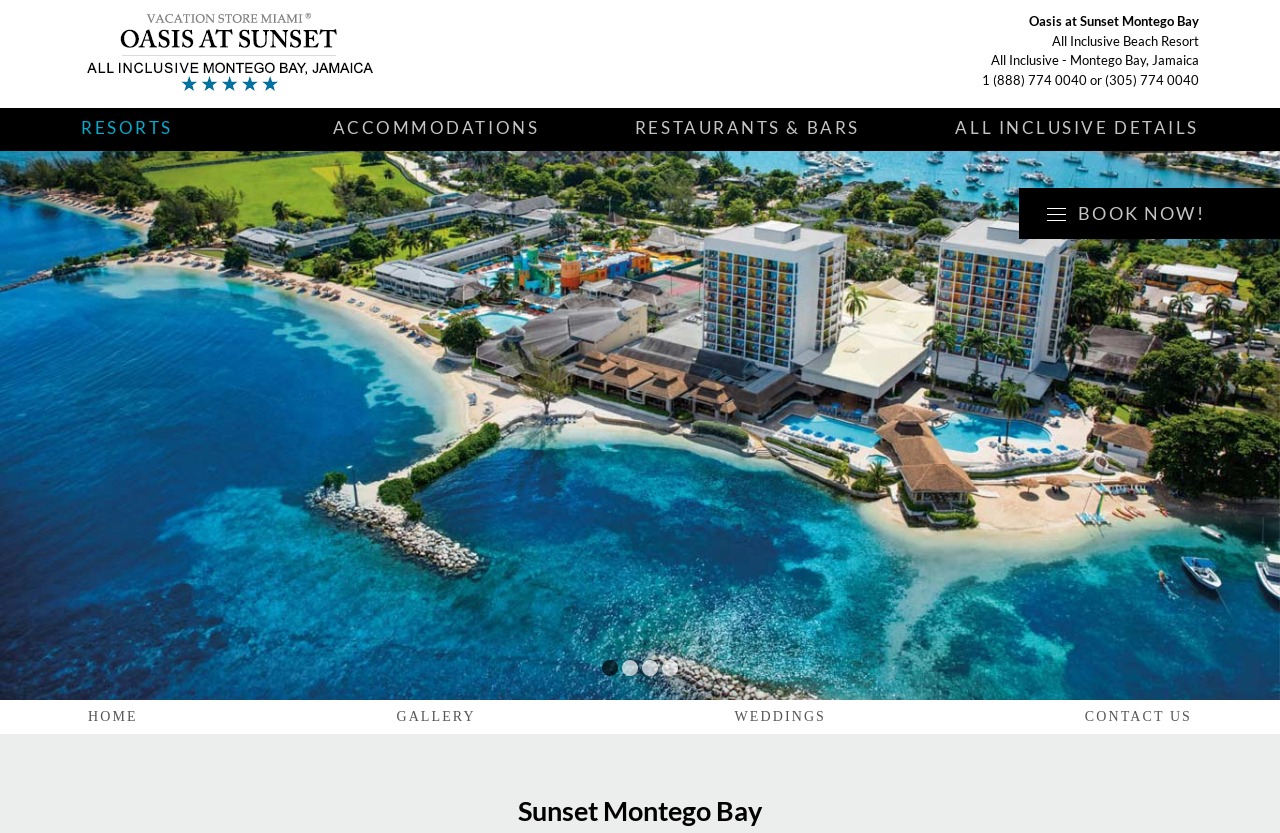Highlight the bounding box coordinates of the element that should be clicked to carry out the following instruction: "Click the BOOK NOW button". The coordinates must be given as four float numbers ranging from 0 to 1, i.e., [left, top, right, bottom].

[0.842, 0.242, 0.941, 0.269]